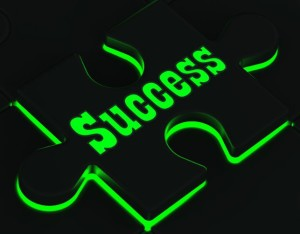What is the tone of the design?
Using the image, answer in one word or phrase.

Motivational and positive